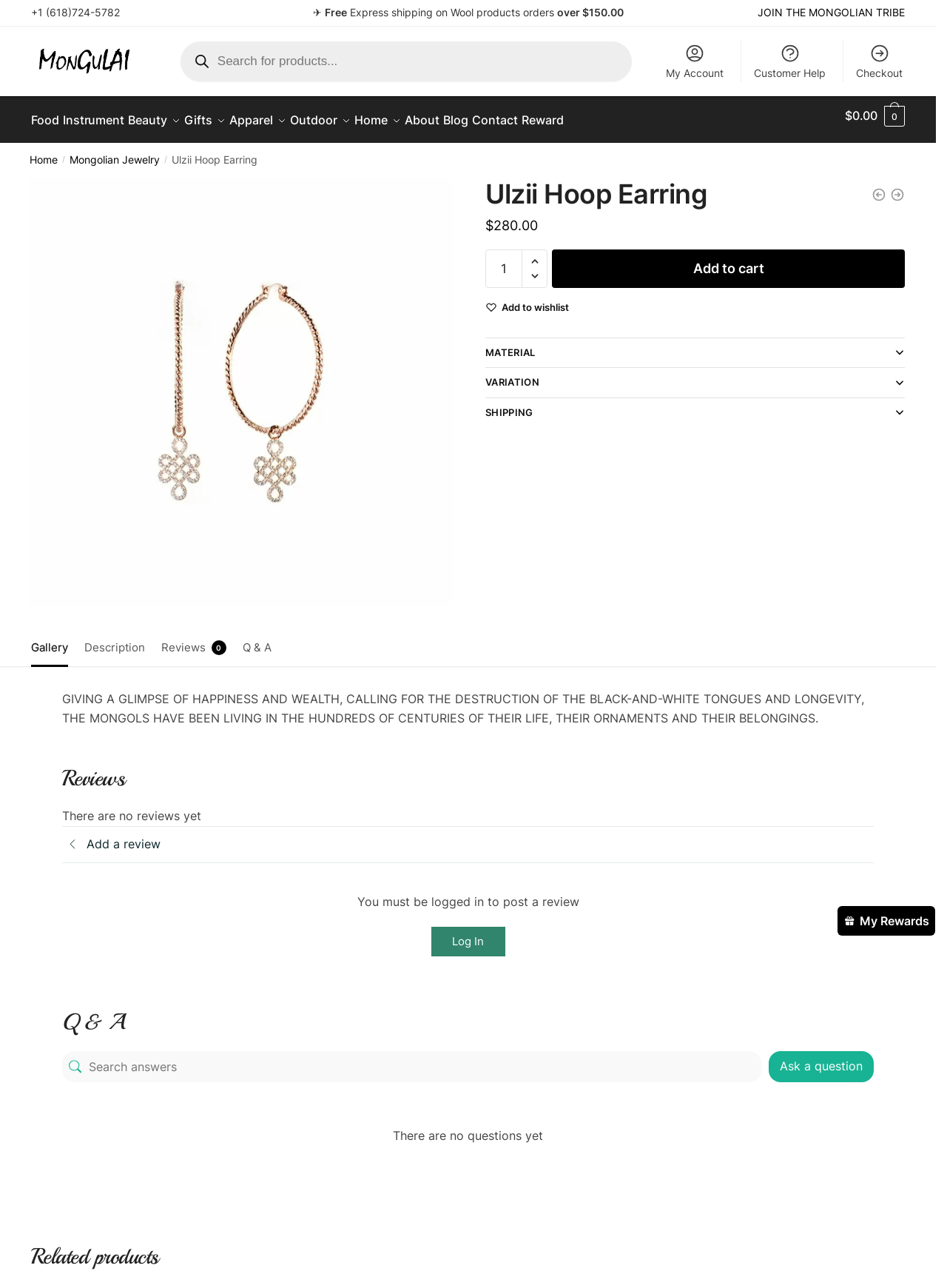Please provide the bounding box coordinates in the format (top-left x, top-left y, bottom-right x, bottom-right y). Remember, all values are floating point numbers between 0 and 1. What is the bounding box coordinate of the region described as: Blog

[0.571, 0.075, 0.611, 0.104]